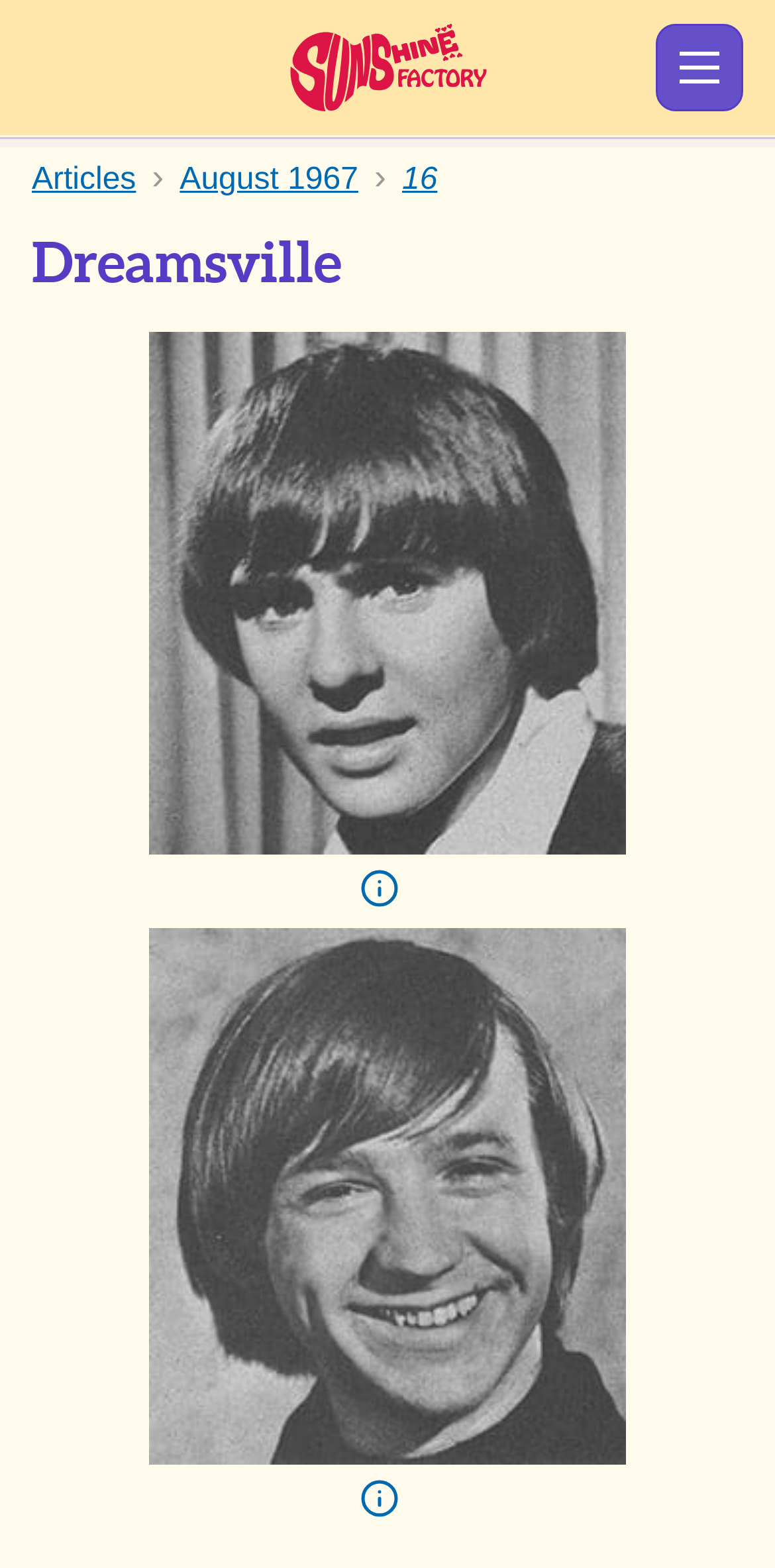Provide the bounding box for the UI element matching this description: "August 1967".

[0.232, 0.104, 0.462, 0.125]